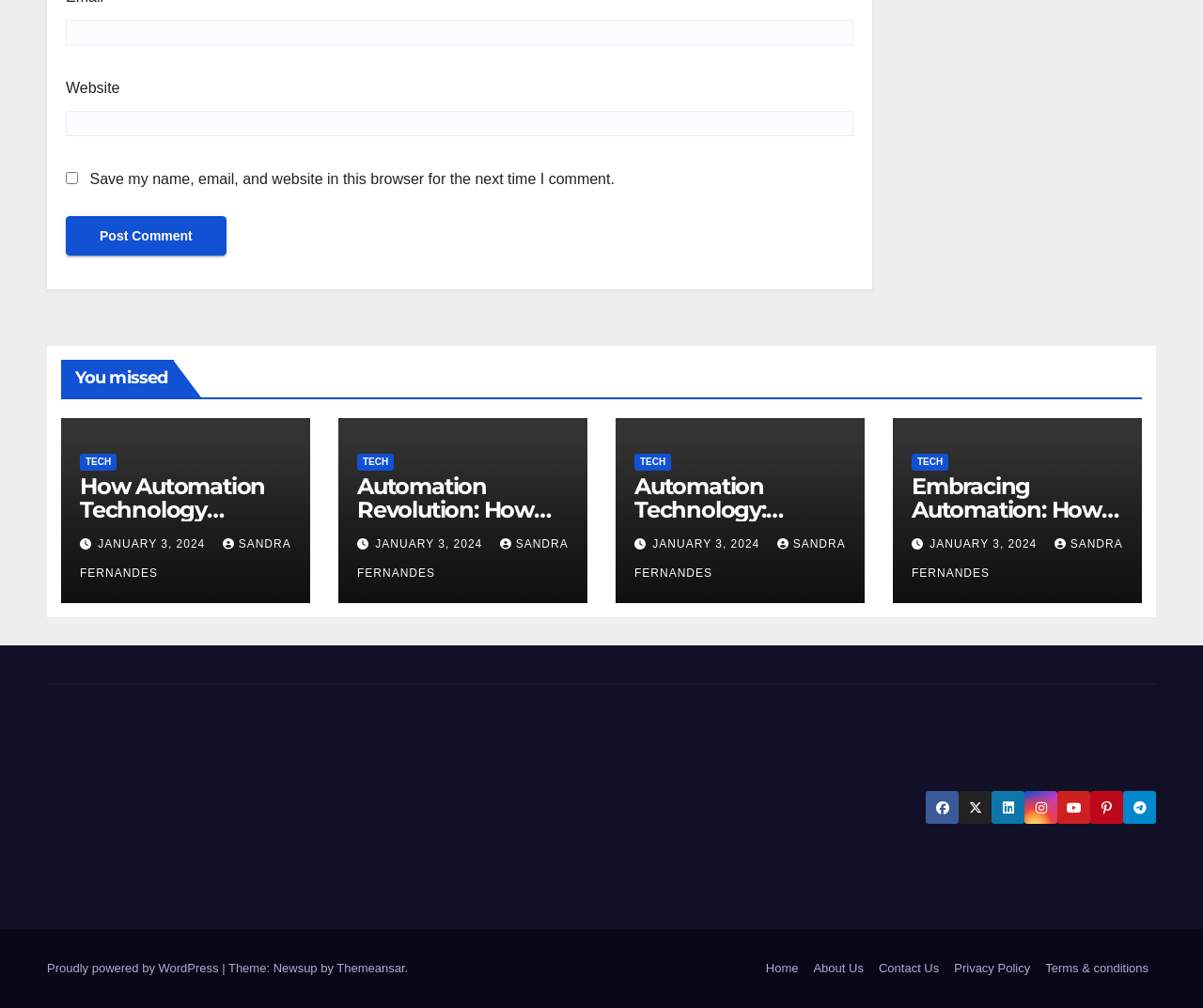Locate the bounding box coordinates of the area to click to fulfill this instruction: "Visit website homepage". The bounding box should be presented as four float numbers between 0 and 1, in the order [left, top, right, bottom].

[0.63, 0.945, 0.67, 0.977]